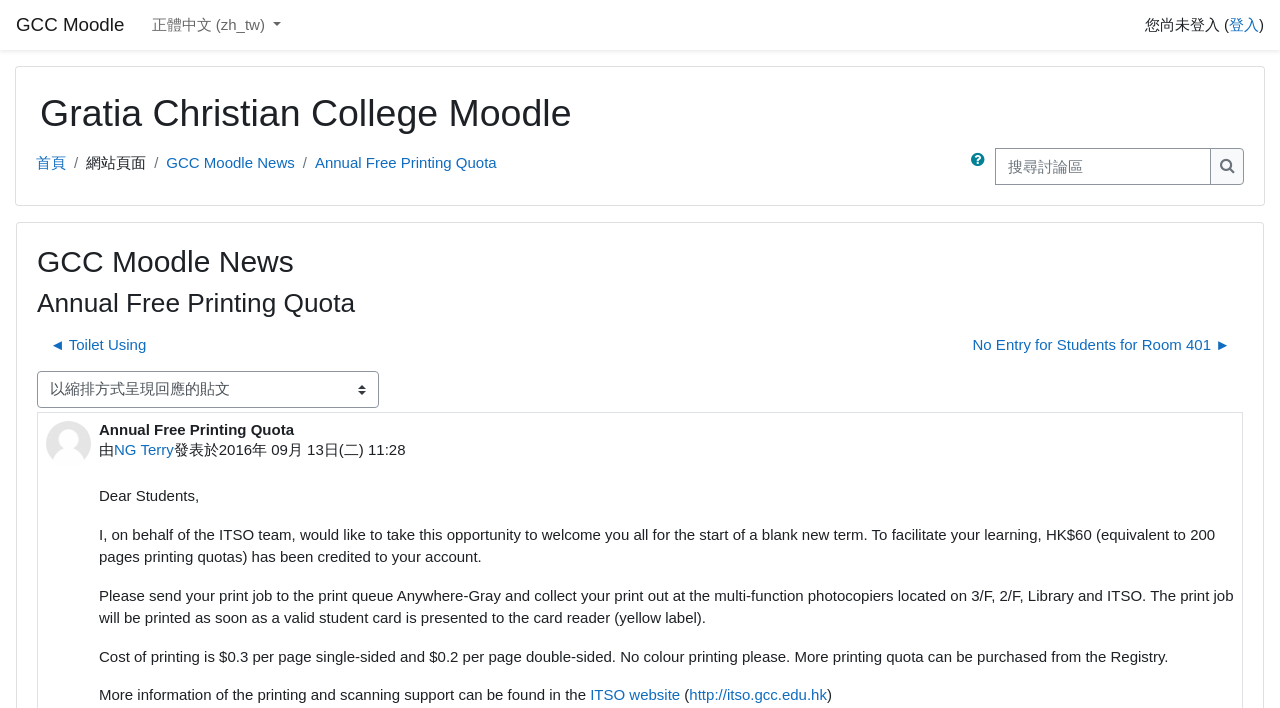Please identify the bounding box coordinates of the element's region that I should click in order to complete the following instruction: "Select a post to read". The bounding box coordinates consist of four float numbers between 0 and 1, i.e., [left, top, right, bottom].

None